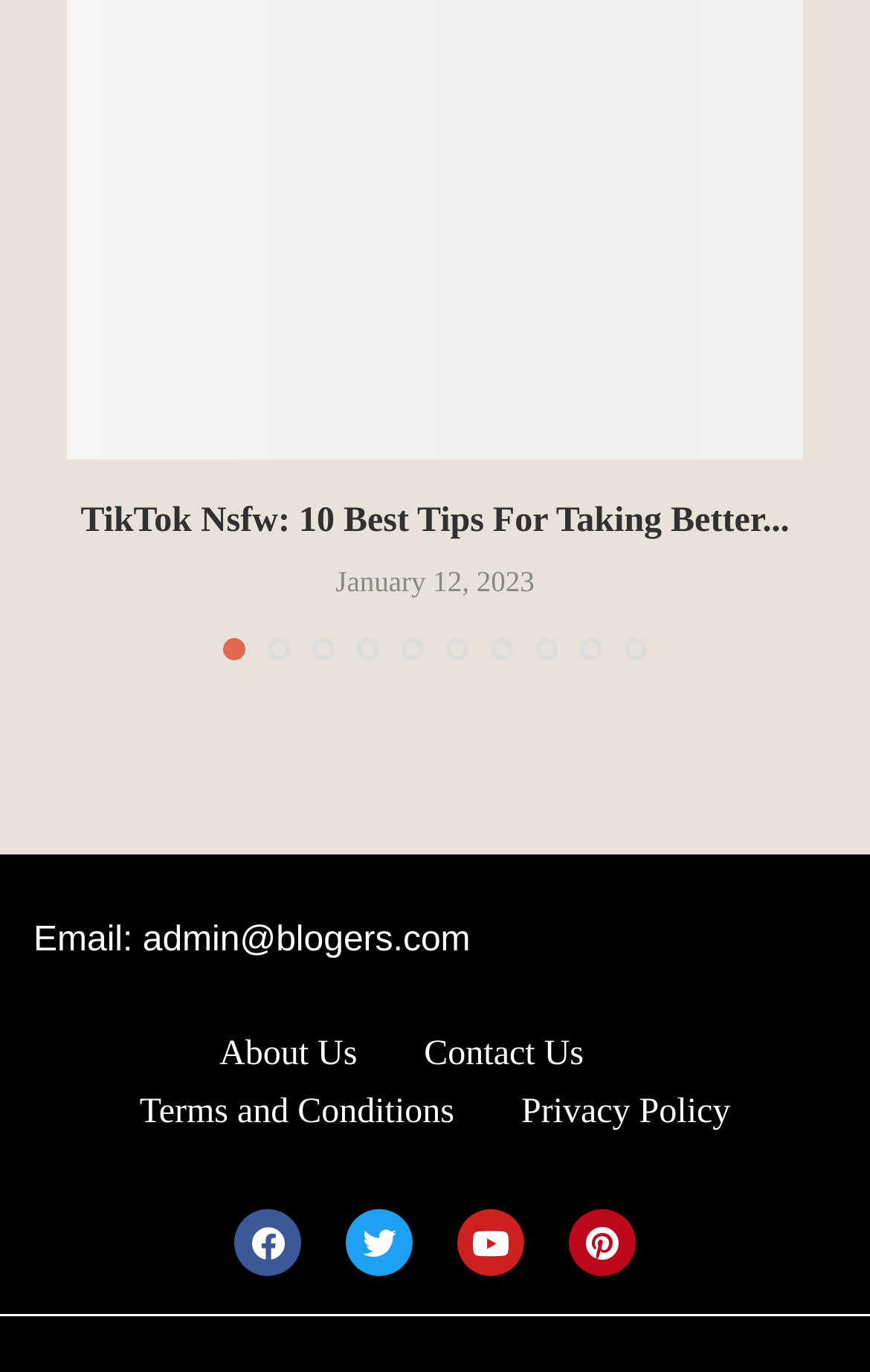Identify the bounding box for the element characterized by the following description: "About Us".

[0.252, 0.766, 0.411, 0.805]